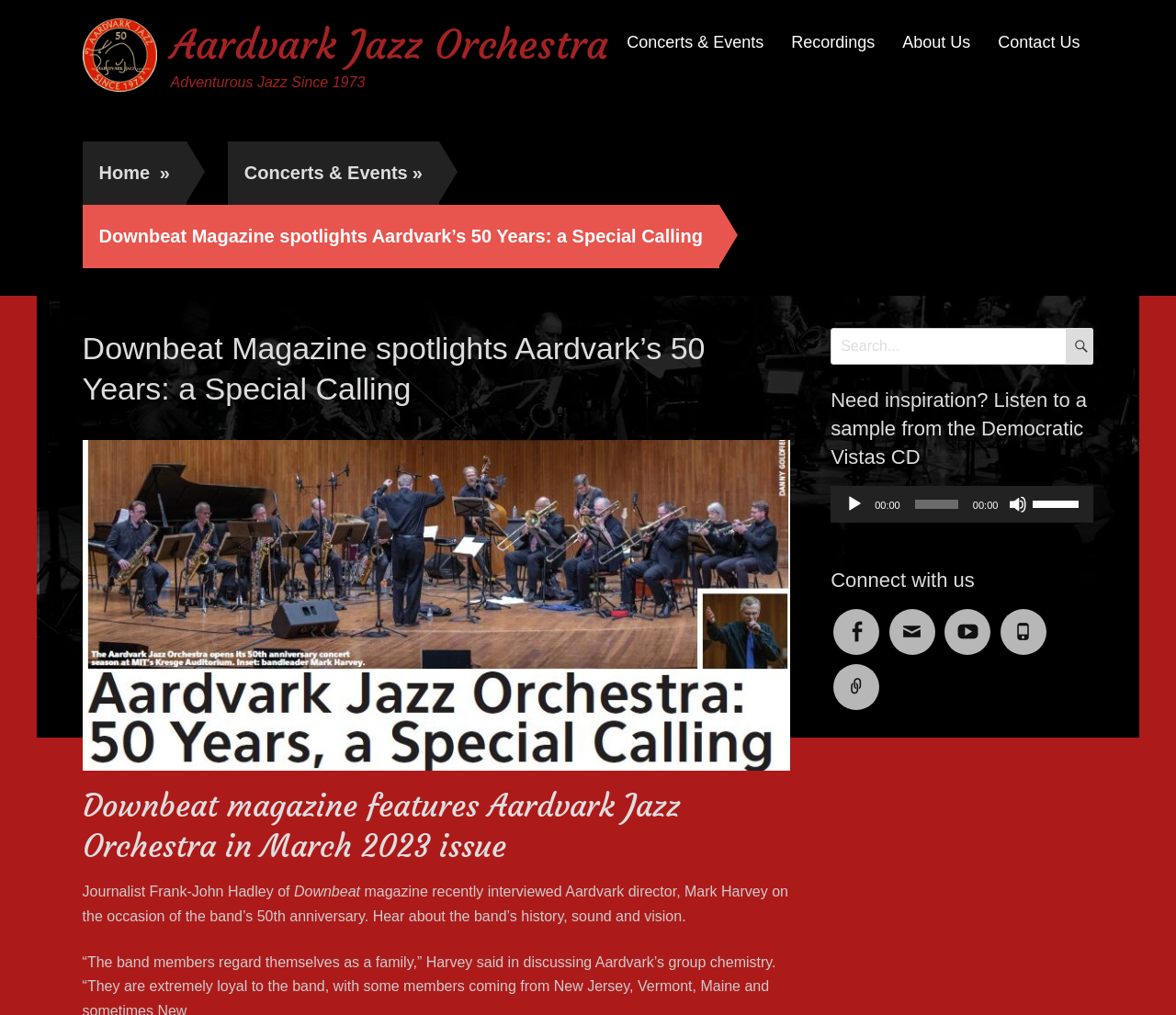Determine the bounding box coordinates of the clickable region to carry out the instruction: "Leave a reply".

None